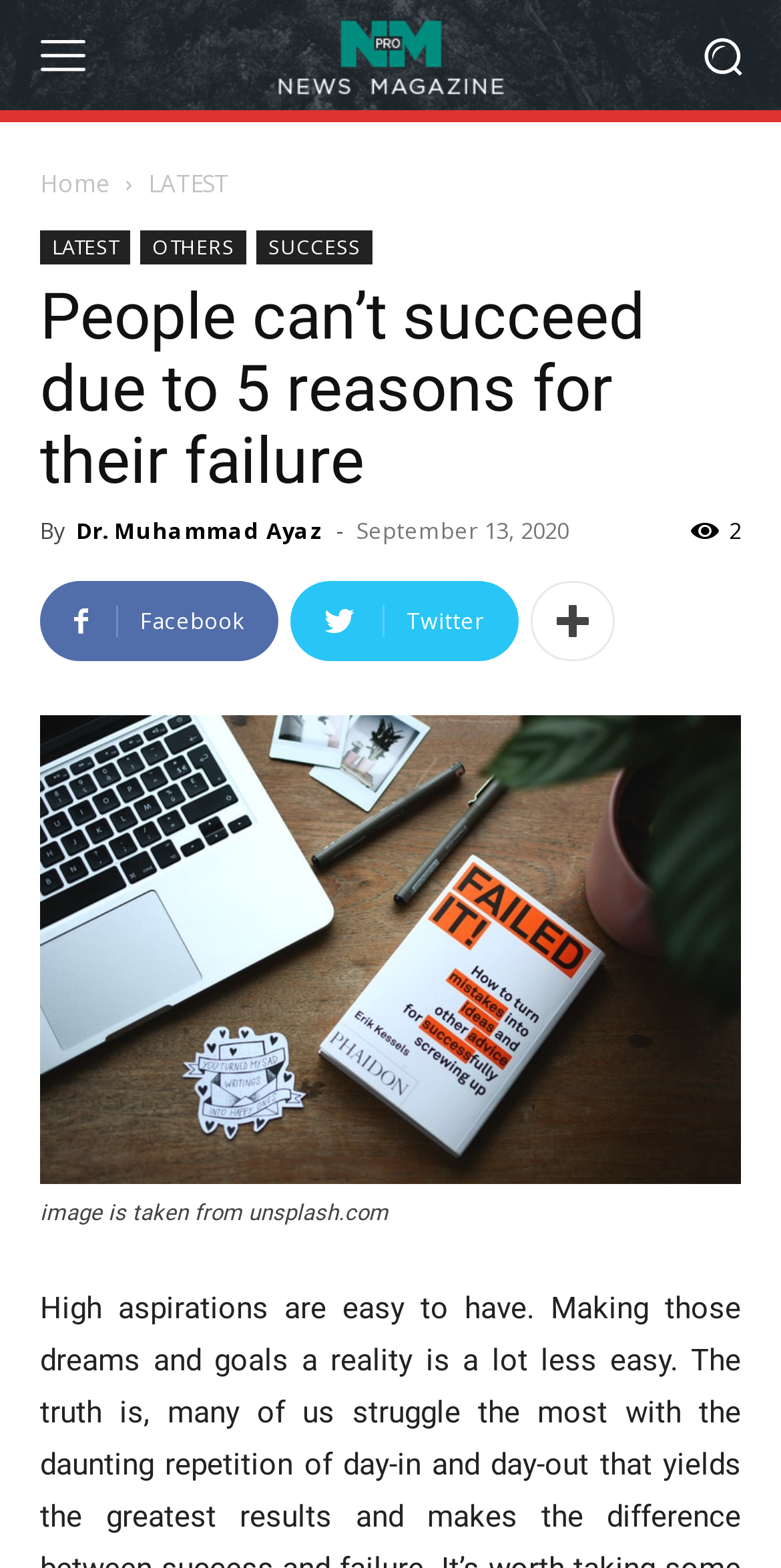Bounding box coordinates must be specified in the format (top-left x, top-left y, bottom-right x, bottom-right y). All values should be floating point numbers between 0 and 1. What are the bounding box coordinates of the UI element described as: Dr. Muhammad Ayaz

[0.097, 0.328, 0.415, 0.348]